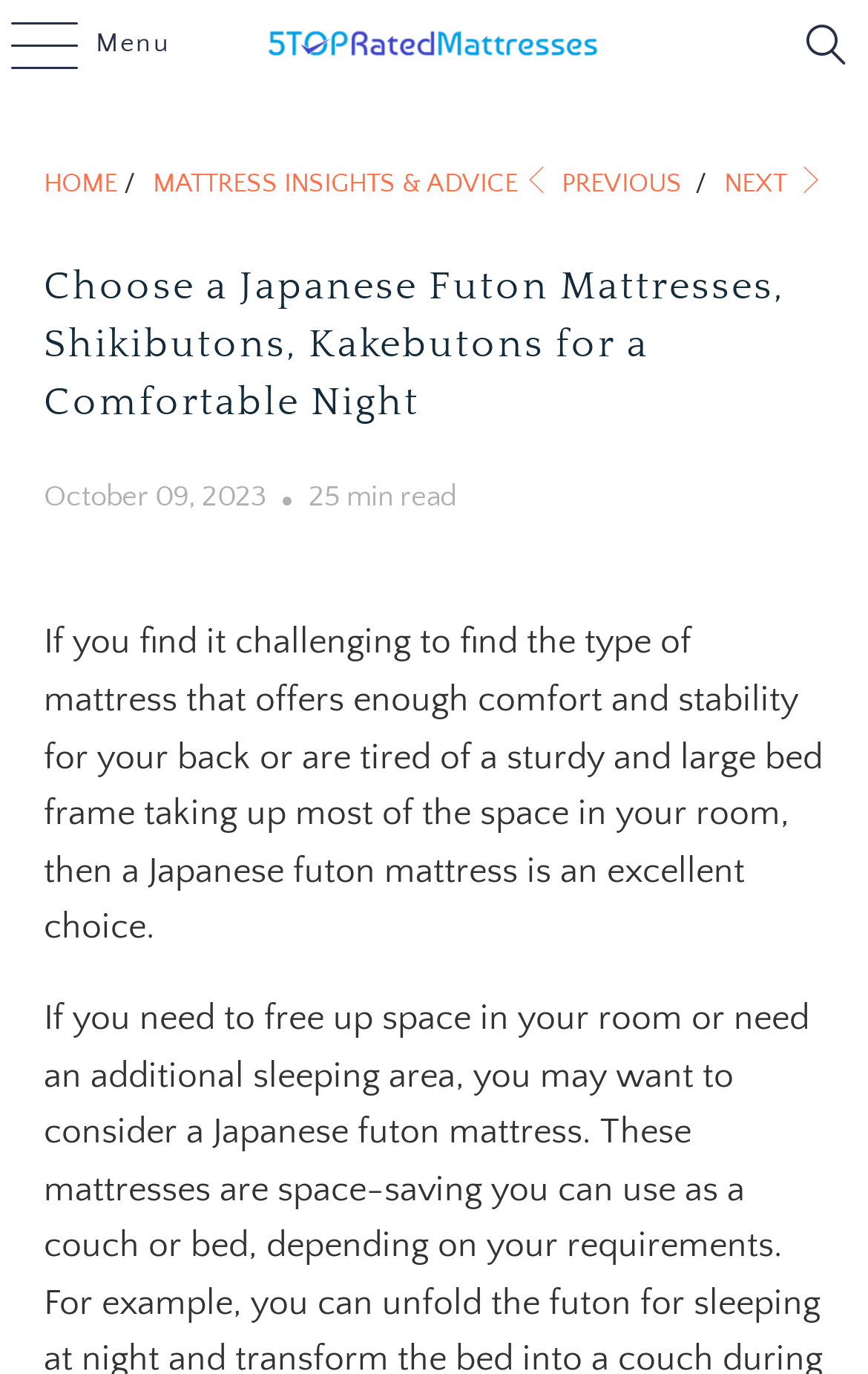Respond with a single word or phrase to the following question: How long does it take to read the article?

25 min